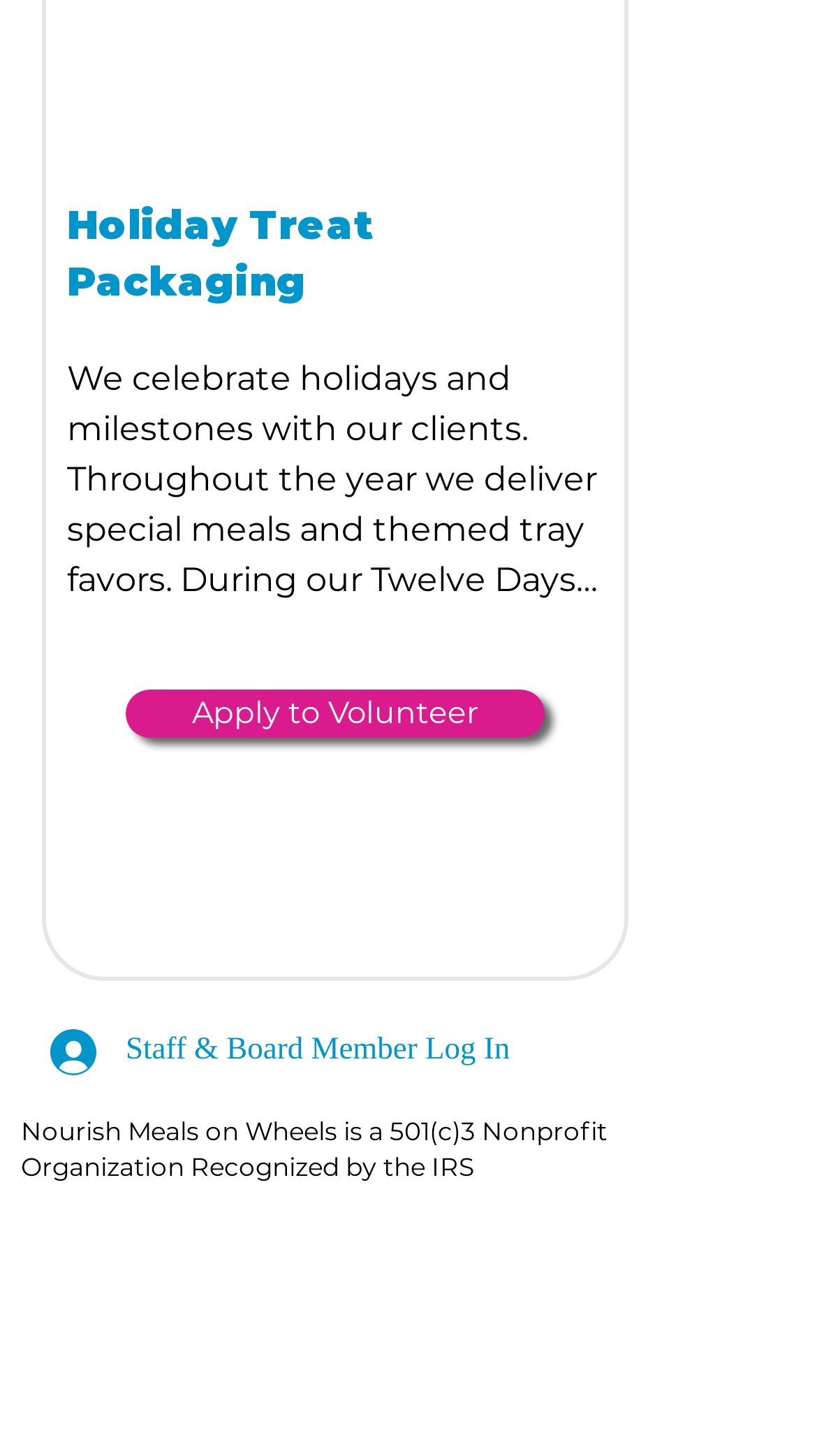Using floating point numbers between 0 and 1, provide the bounding box coordinates in the format (top-left x, top-left y, bottom-right x, bottom-right y). Locate the UI element described here: aria-label="X"

[0.423, 0.852, 0.523, 0.908]